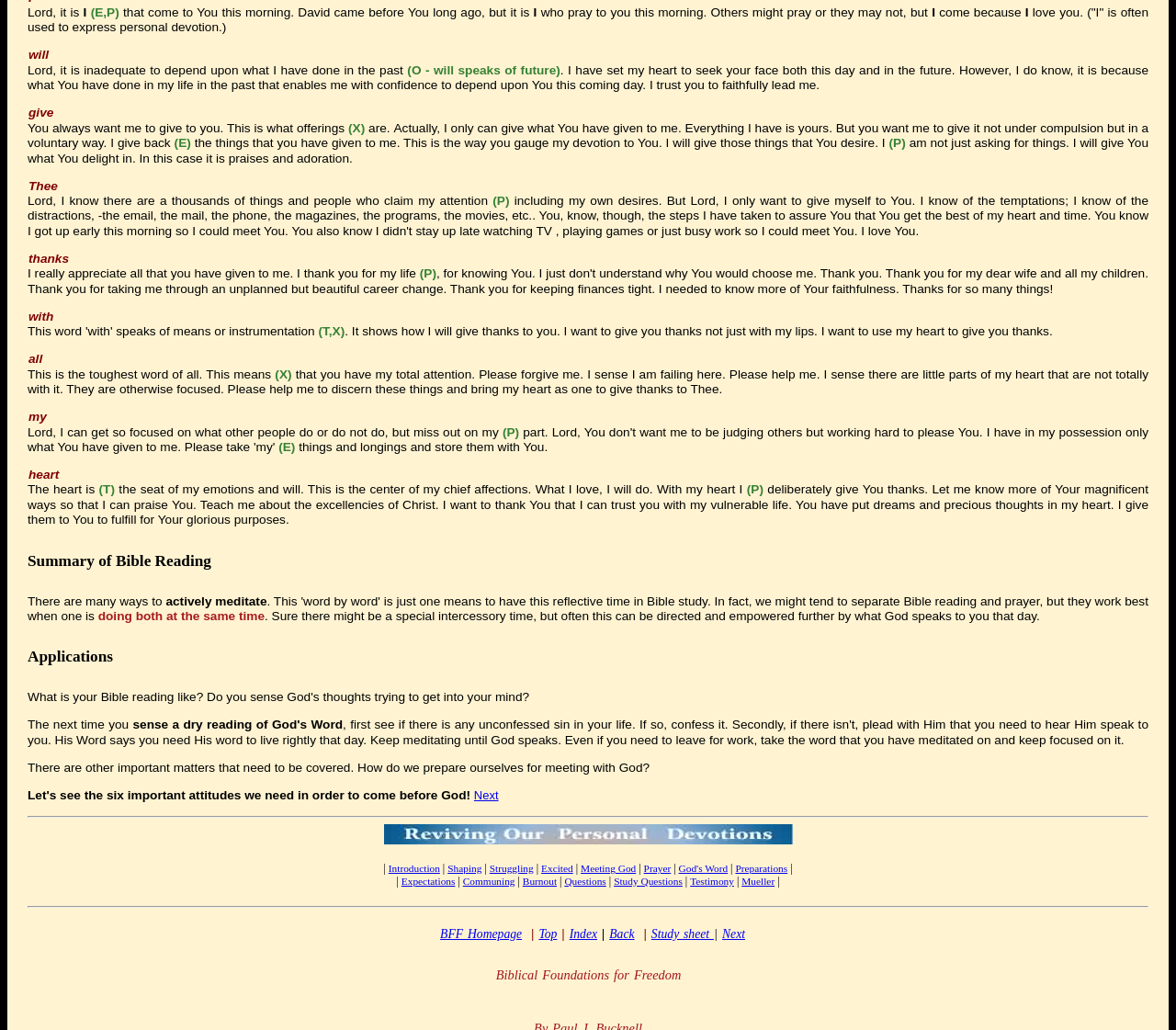What is the author's intention in giving thanks to God?
Please provide a single word or phrase answer based on the image.

To show devotion